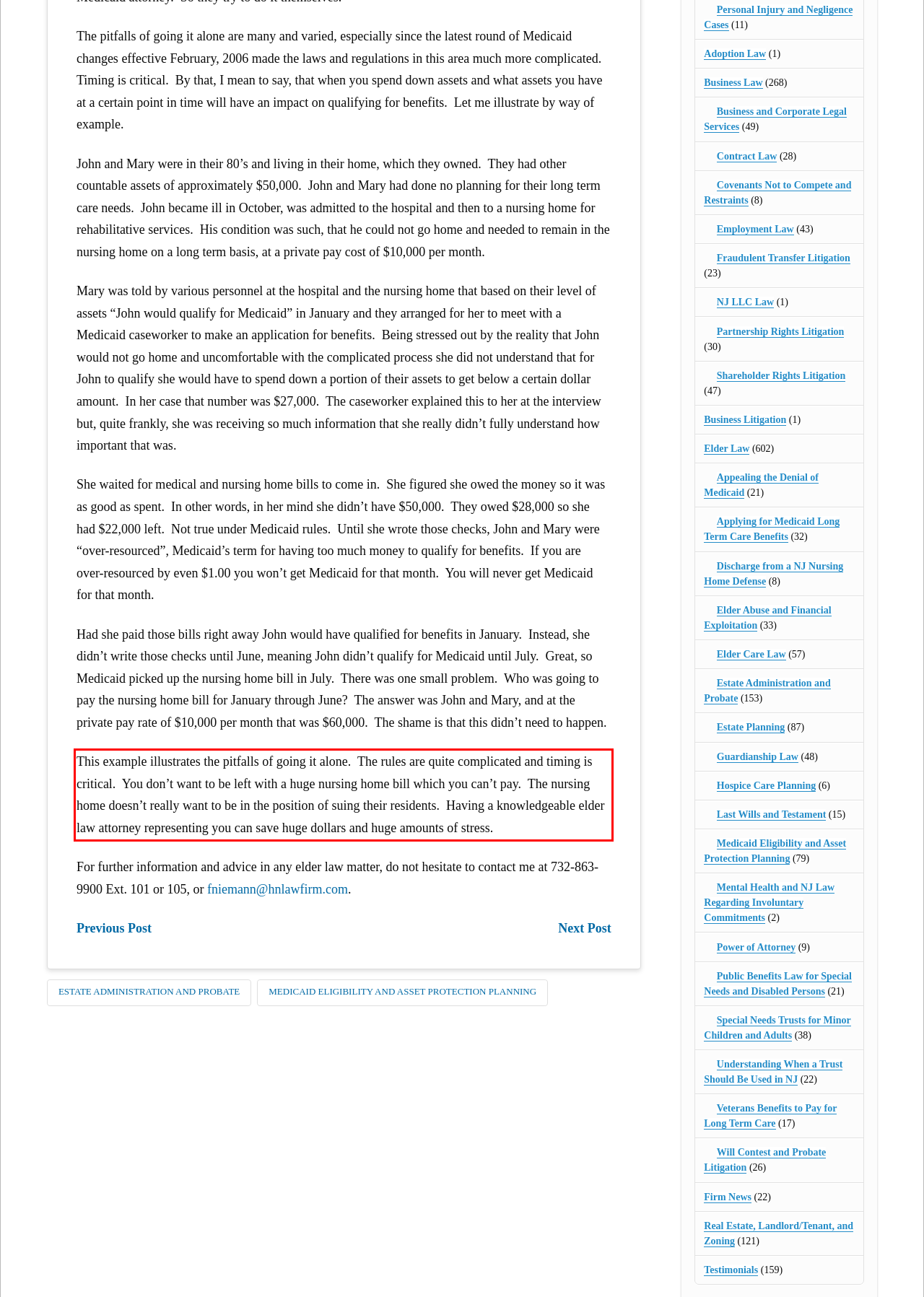You are provided with a screenshot of a webpage that includes a red bounding box. Extract and generate the text content found within the red bounding box.

This example illustrates the pitfalls of going it alone. The rules are quite complicated and timing is critical. You don’t want to be left with a huge nursing home bill which you can’t pay. The nursing home doesn’t really want to be in the position of suing their residents. Having a knowledgeable elder law attorney representing you can save huge dollars and huge amounts of stress.